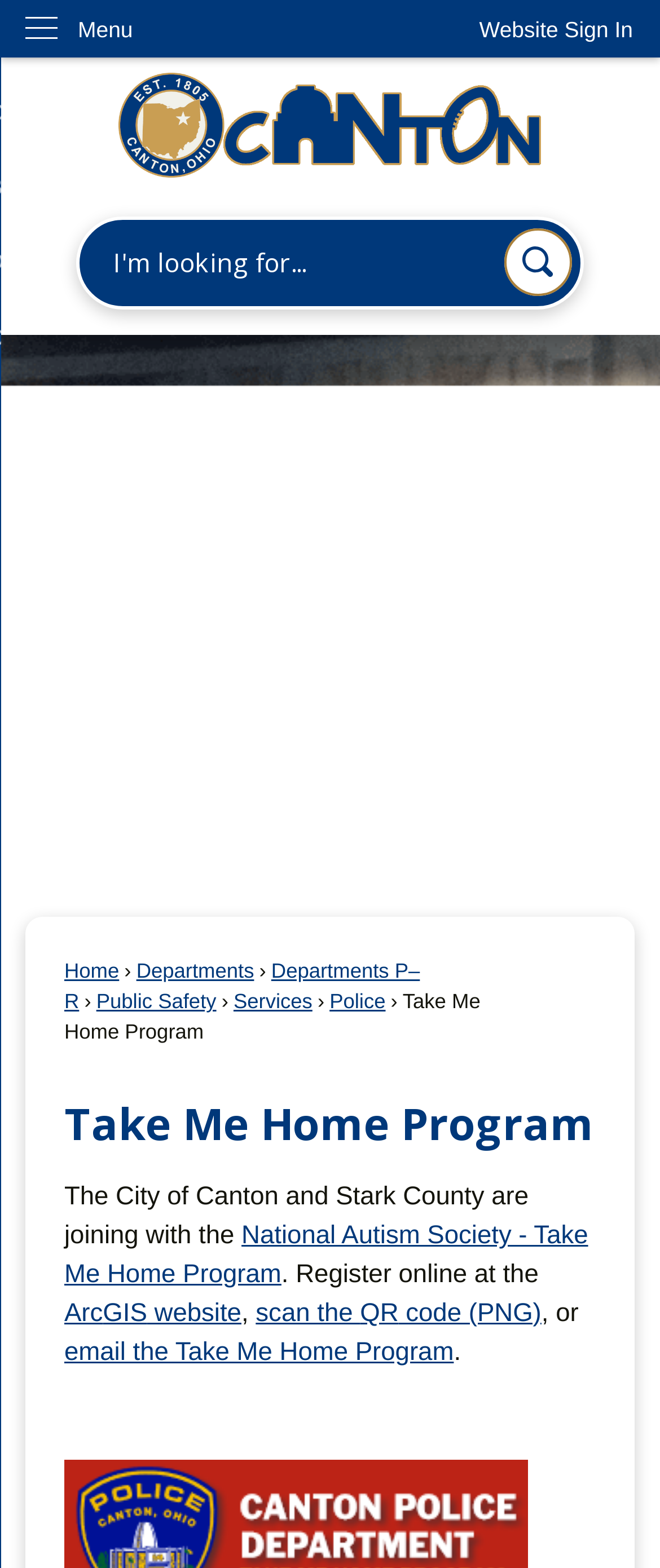How can users register for the Take Me Home Program?
Please elaborate on the answer to the question with detailed information.

The webpage provides multiple options for users to register for the Take Me Home Program, including registering online at the ArcGIS website, scanning a QR code, or emailing the Take Me Home Program directly.